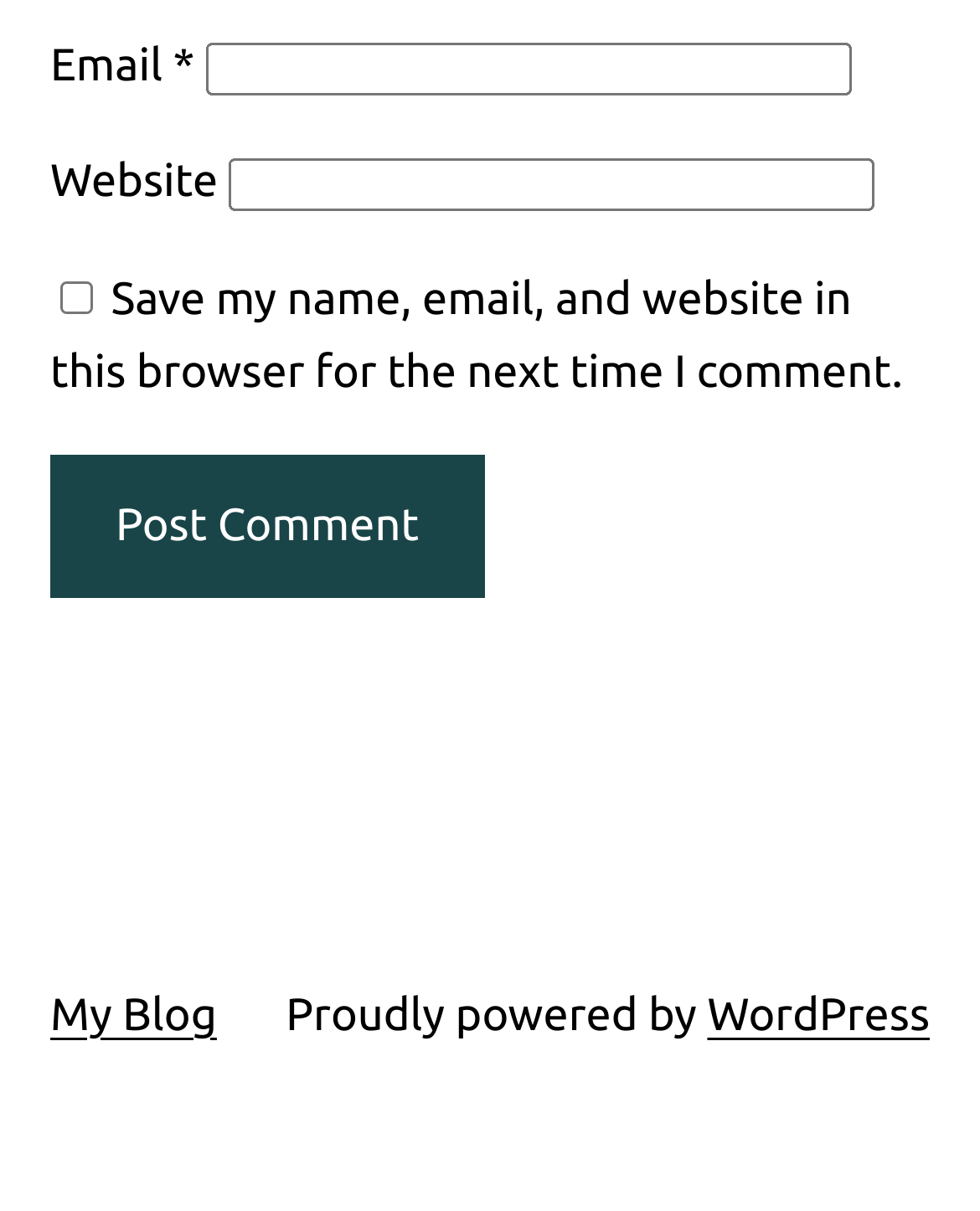Based on the image, provide a detailed and complete answer to the question: 
How many input fields are there?

There are two input fields: a textbox for 'Email' and a textbox for 'Website'. These are indicated by the textbox elements with bounding box coordinates [0.209, 0.034, 0.868, 0.078] and [0.233, 0.131, 0.892, 0.175] respectively.